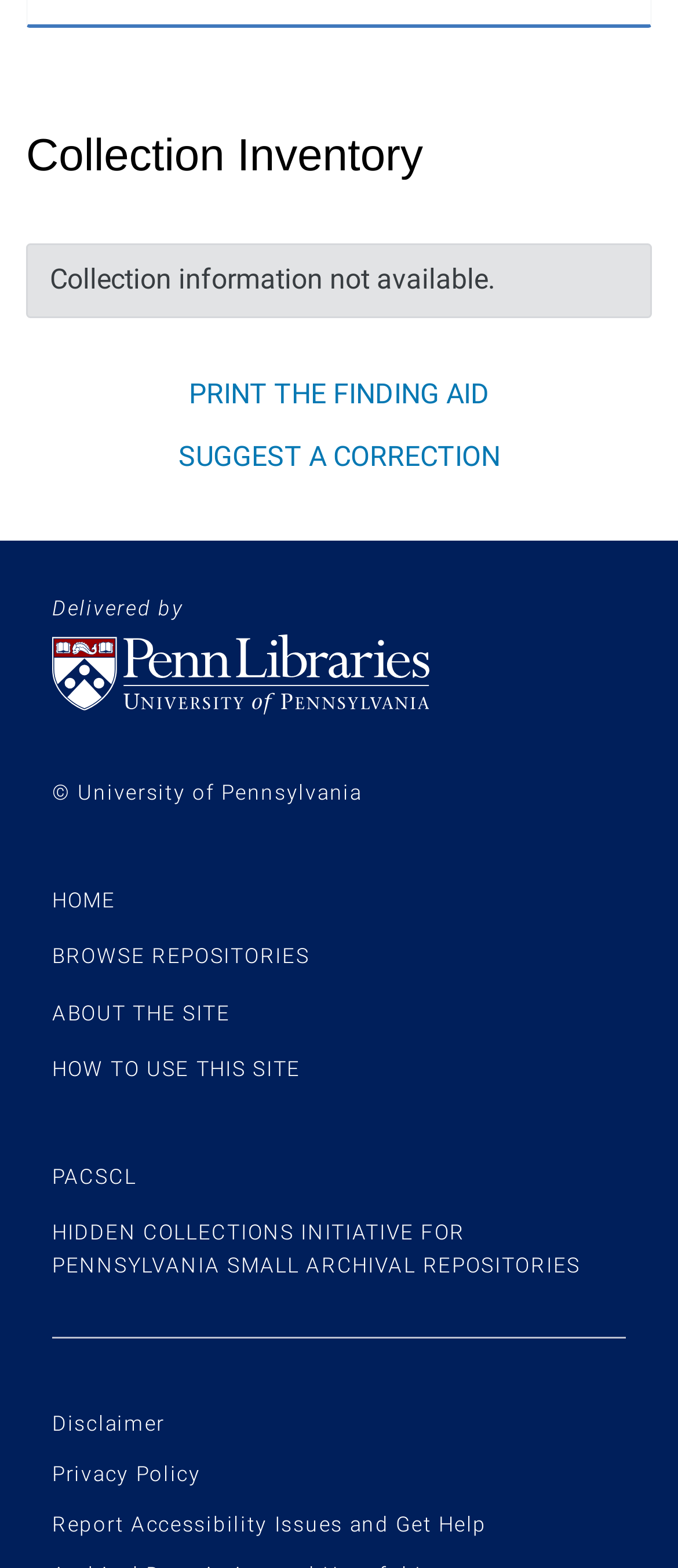Use one word or a short phrase to answer the question provided: 
What is the copyright information displayed on the webpage?

University of Pennsylvania